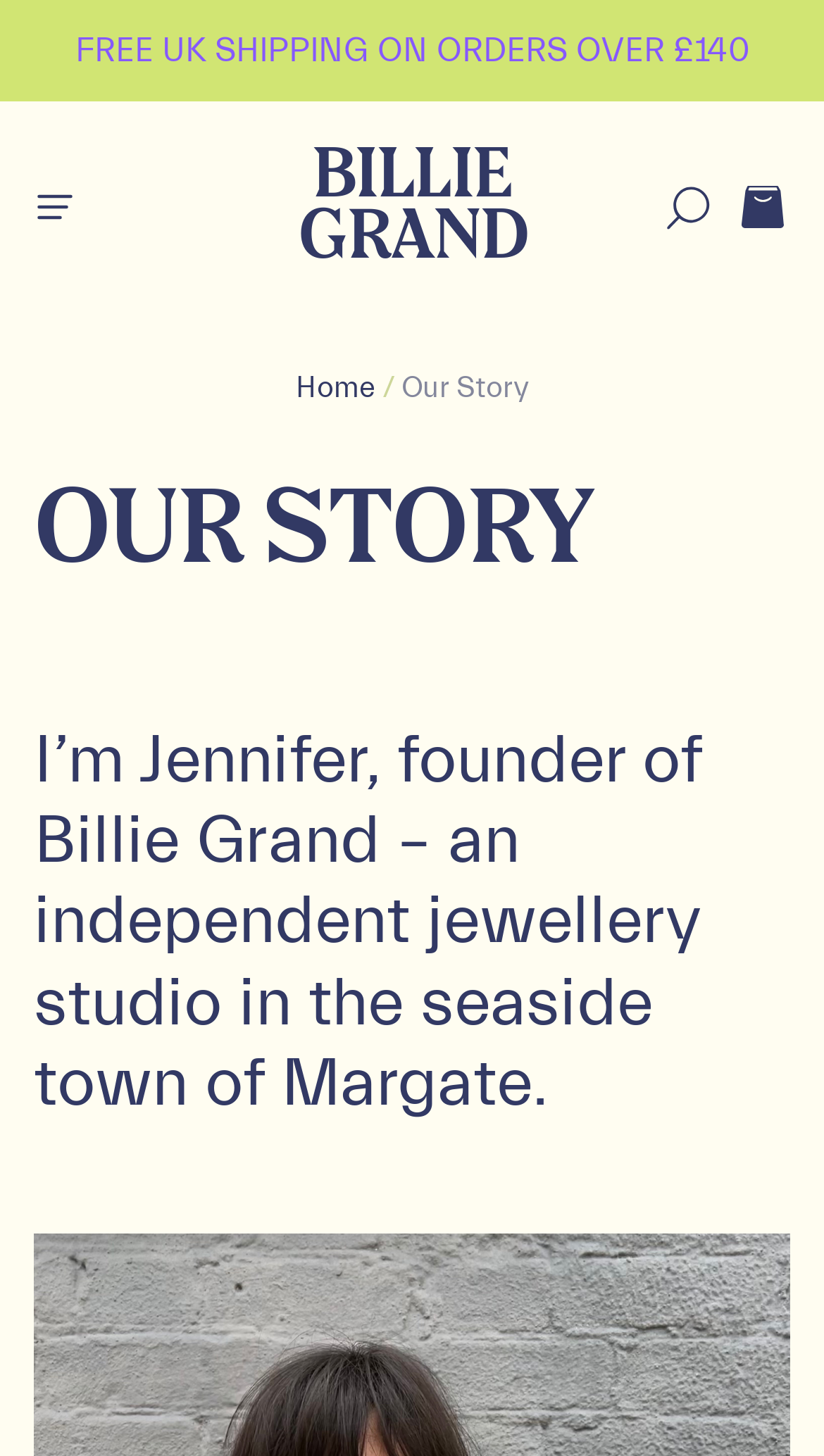Please study the image and answer the question comprehensively:
What is the minimum order value for free UK shipping?

The minimum order value for free UK shipping can be found in the StaticText element 'FREE UK SHIPPING ON ORDERS OVER £140' which is located at the top of the page.